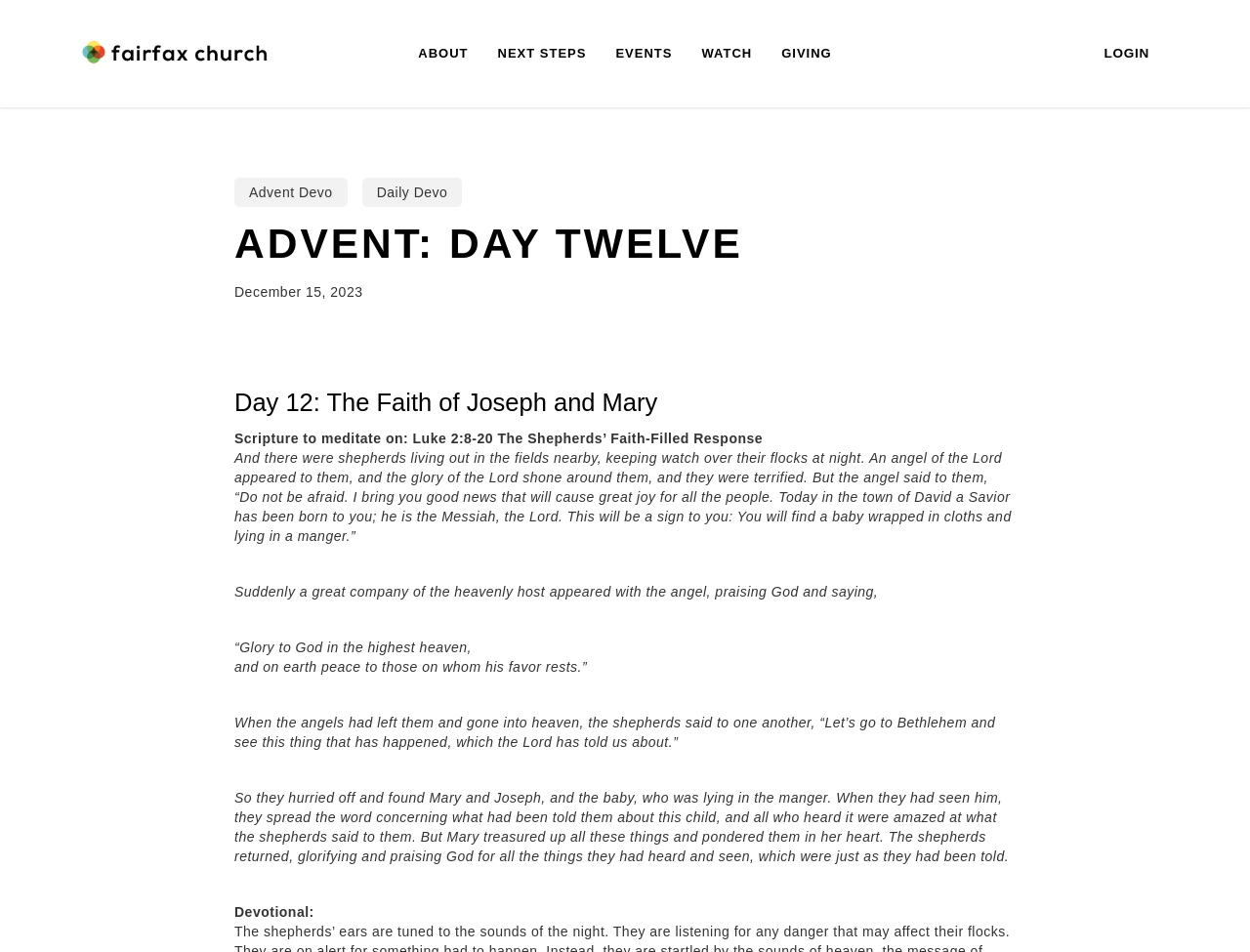Show the bounding box coordinates for the element that needs to be clicked to execute the following instruction: "Login to the website". Provide the coordinates in the form of four float numbers between 0 and 1, i.e., [left, top, right, bottom].

[0.877, 0.038, 0.926, 0.075]